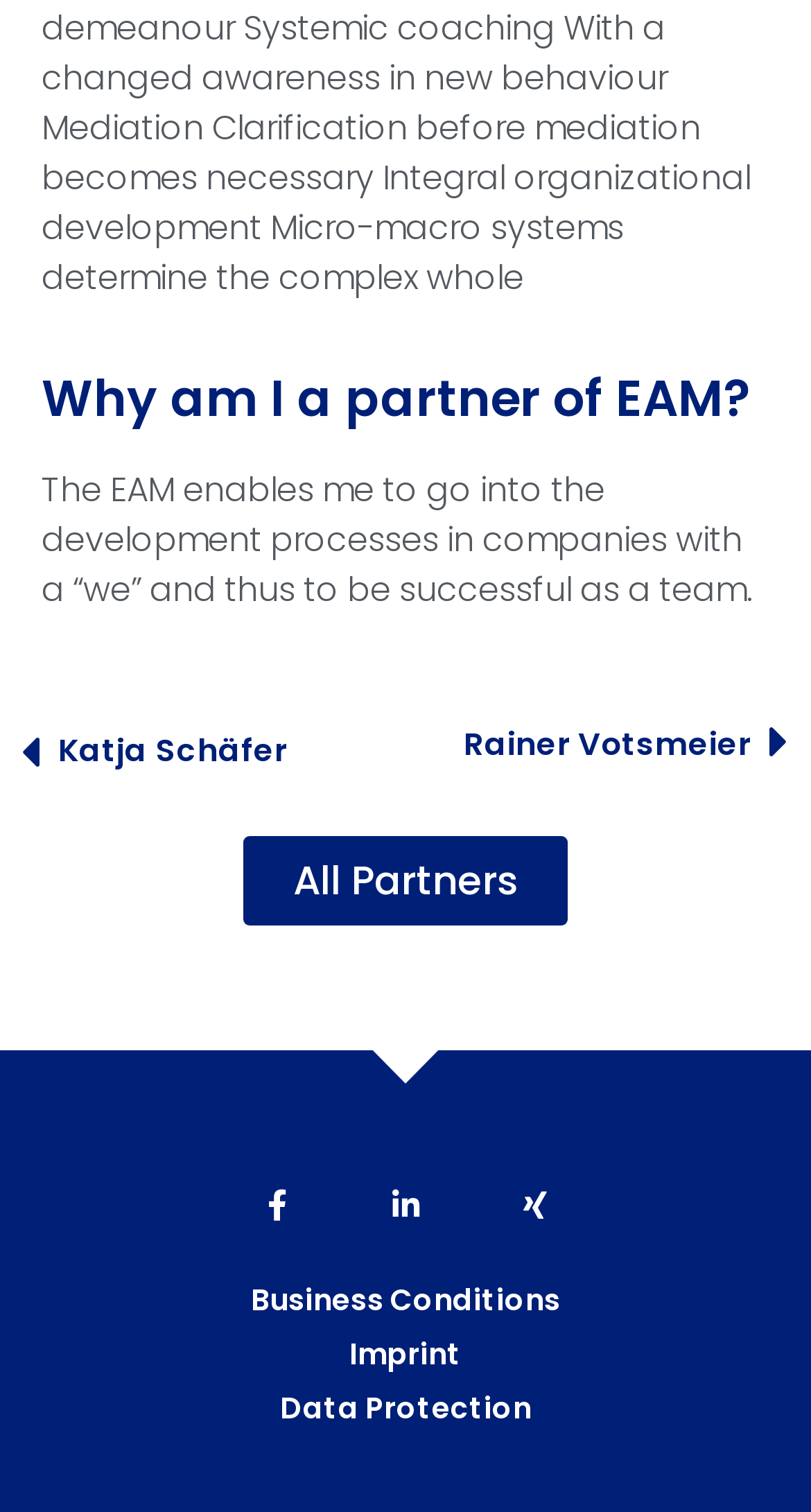Can you find the bounding box coordinates for the element to click on to achieve the instruction: "Read about the partner's experience"?

[0.051, 0.248, 0.949, 0.281]